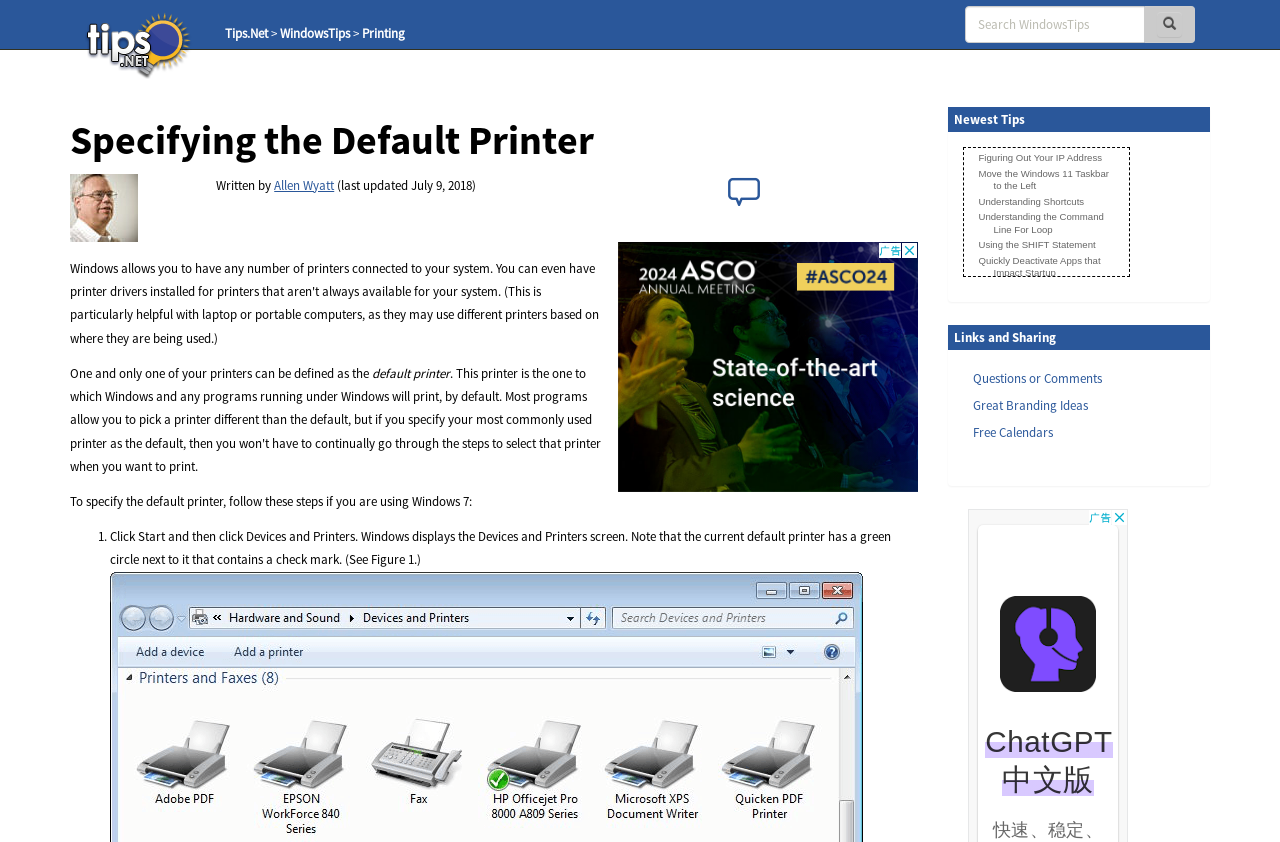Illustrate the webpage with a detailed description.

This webpage is about specifying the default printer in Windows, with the title "Specifying the Default Printer (Tips.Net)" at the top. At the top-left corner, there is a small image of "tips.net" and a link to "Tips.Net" next to it. Below the title, there is a search bar with a text box and a button on the right side.

The main content of the webpage starts with a heading "Specifying the Default Printer" followed by an image and the author's name, "Allen Wyatt", with the date "July 9, 2018" next to it. The article explains that only one printer can be defined as the default printer and provides steps to specify the default printer in Windows 7.

The steps are listed in a numbered format, with the first step being to click Start and then click Devices and Printers. The text is accompanied by a reference to "Figure 1", which is not shown. Below the steps, there is an advertisement iframe.

On the right side of the webpage, there are two sections: "Newest Tips" and "Links and Sharing". The "Newest Tips" section lists six links to other tips on Windows, such as arranging desktop windows and using folder templates. The "Links and Sharing" section has three links, including "Questions or Comments" and "Great Branding Ideas".